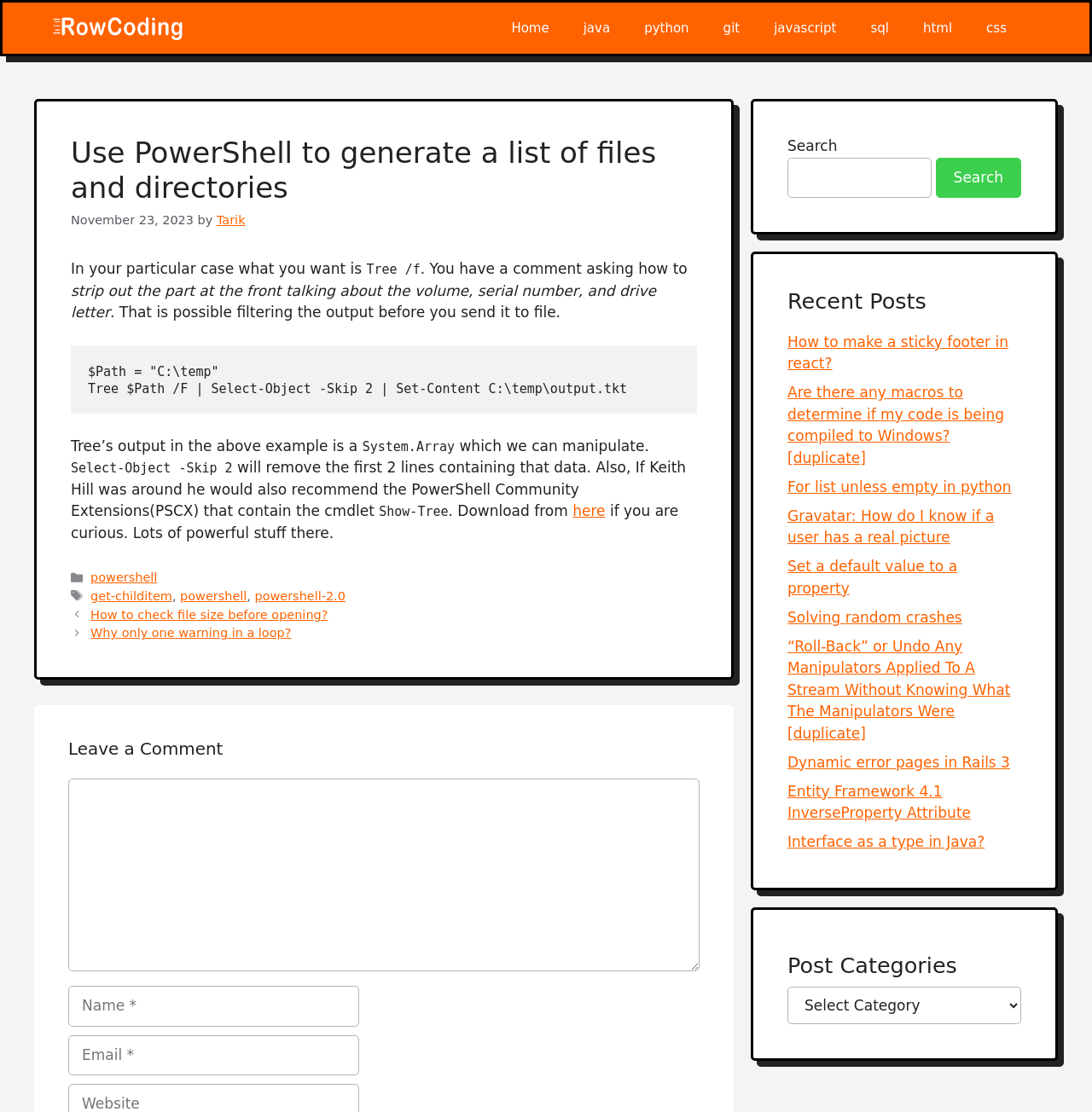Identify the bounding box coordinates of the element that should be clicked to fulfill this task: "Read the article about using PowerShell to generate a list of files and directories". The coordinates should be provided as four float numbers between 0 and 1, i.e., [left, top, right, bottom].

[0.065, 0.122, 0.638, 0.207]